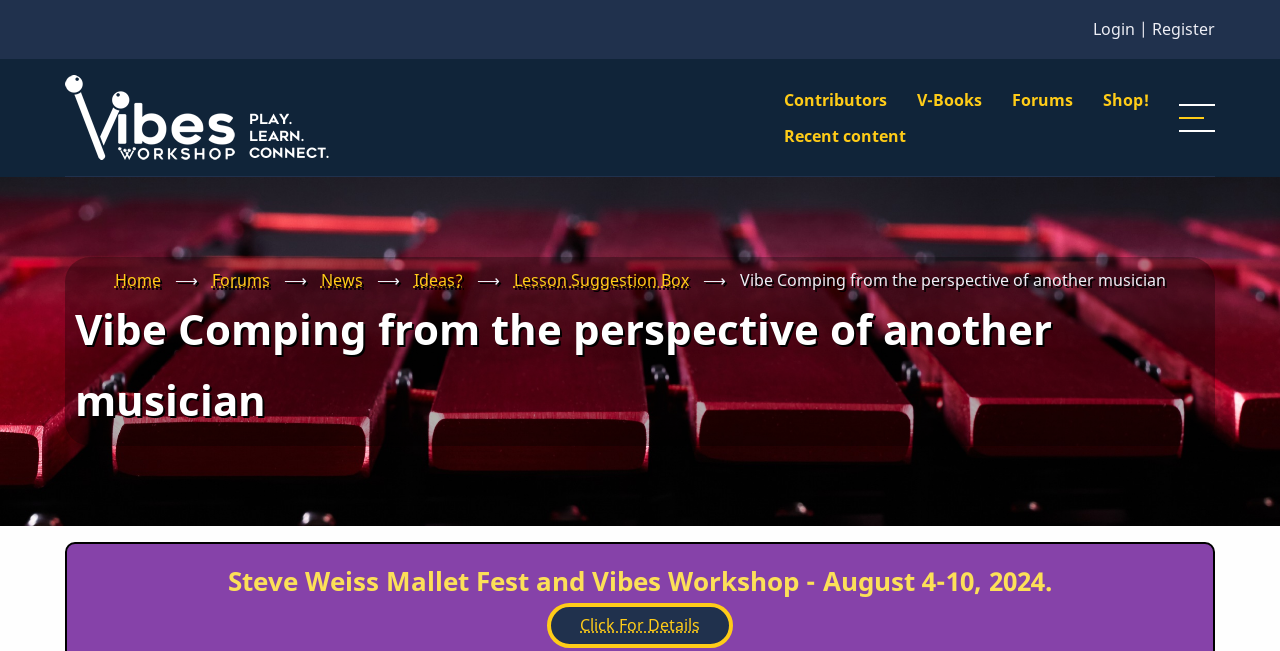Answer this question in one word or a short phrase: What is the first link in the second navigation bar?

Recent content